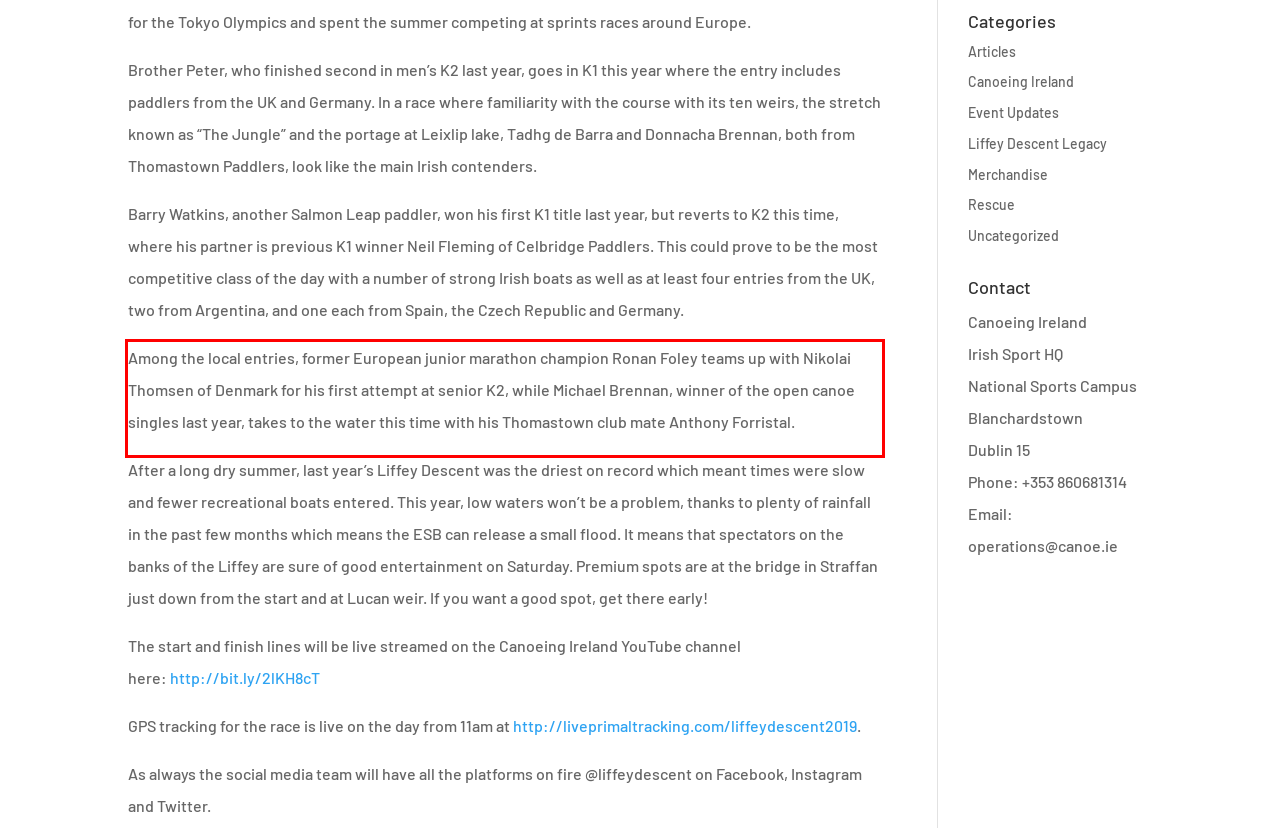Using OCR, extract the text content found within the red bounding box in the given webpage screenshot.

Among the local entries, former European junior marathon champion Ronan Foley teams up with Nikolai Thomsen of Denmark for his first attempt at senior K2, while Michael Brennan, winner of the open canoe singles last year, takes to the water this time with his Thomastown club mate Anthony Forristal.